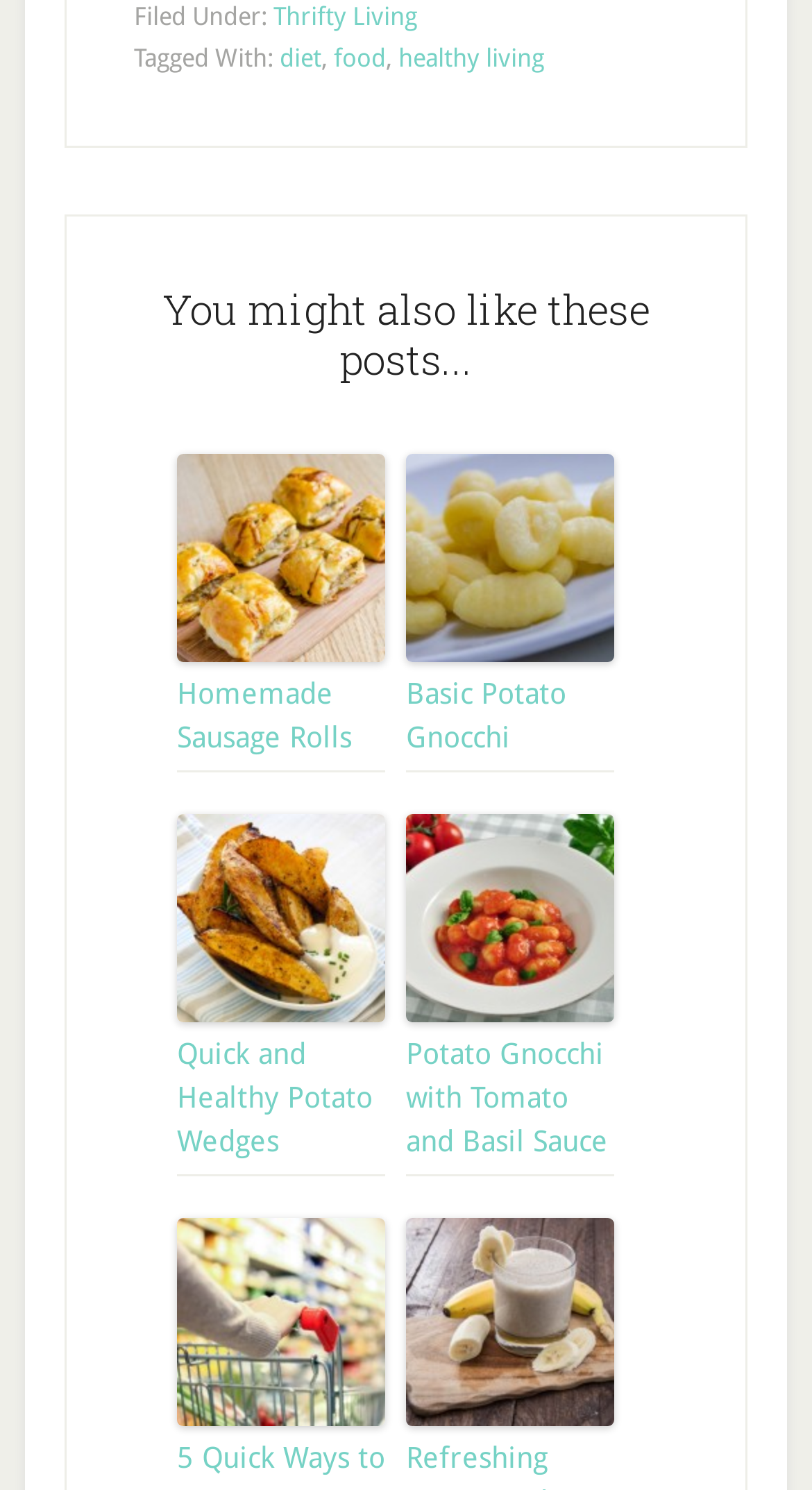Provide the bounding box coordinates of the HTML element this sentence describes: "Quick and Healthy Potato Wedges".

[0.218, 0.547, 0.474, 0.781]